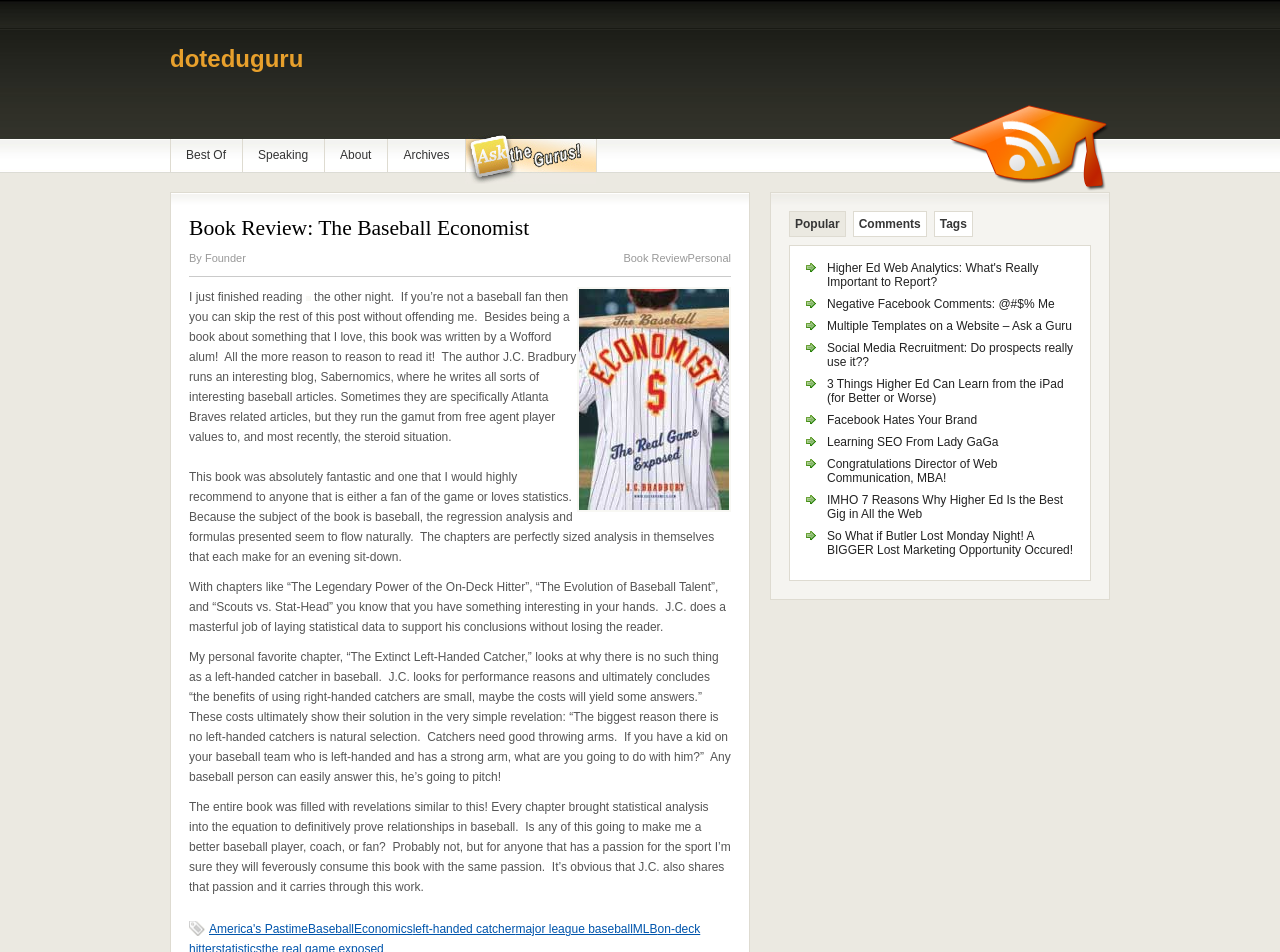Find and provide the bounding box coordinates for the UI element described with: "2010".

None